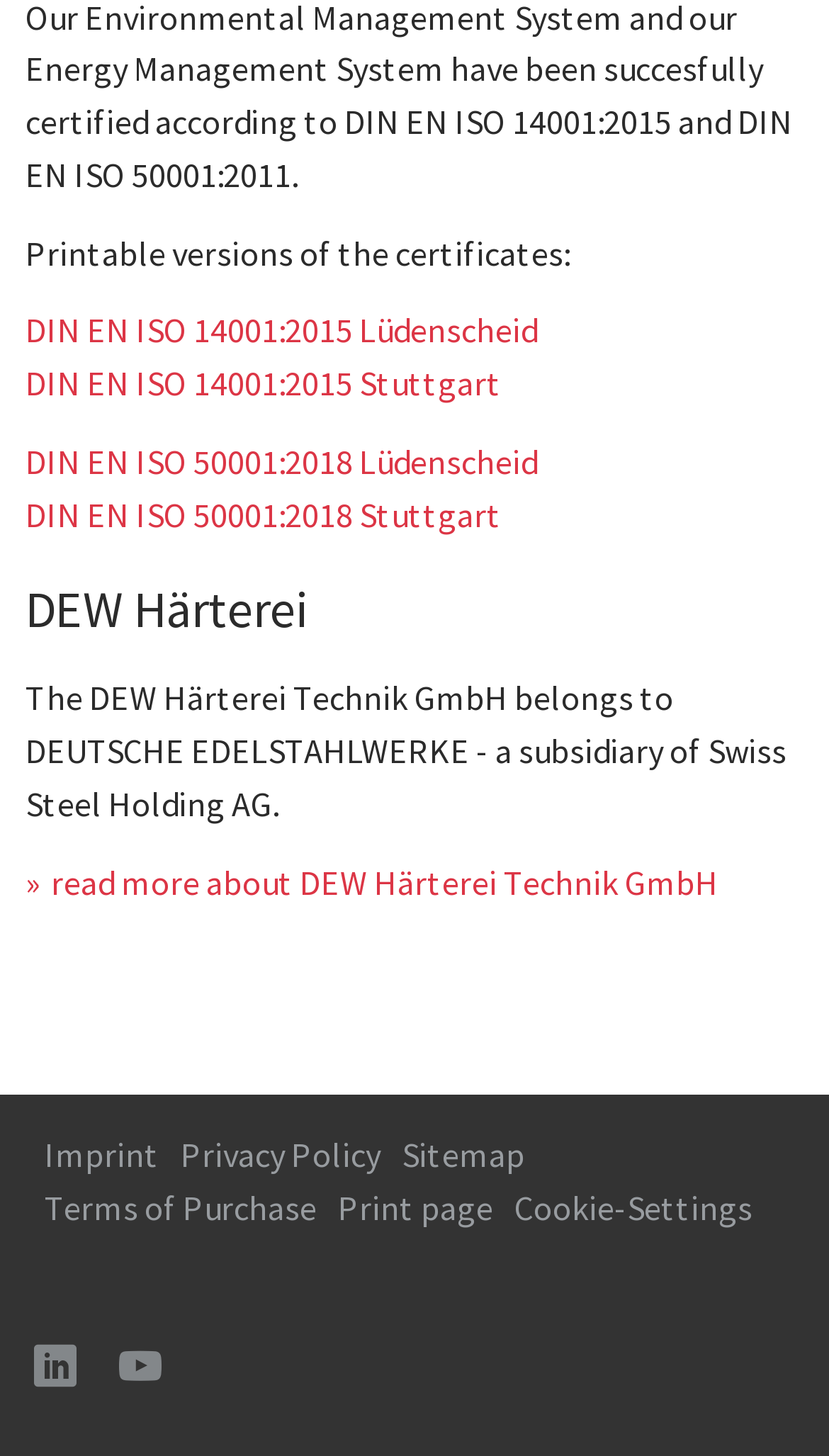Identify the bounding box coordinates for the element you need to click to achieve the following task: "Print the current page". The coordinates must be four float values ranging from 0 to 1, formatted as [left, top, right, bottom].

[0.395, 0.815, 0.608, 0.844]